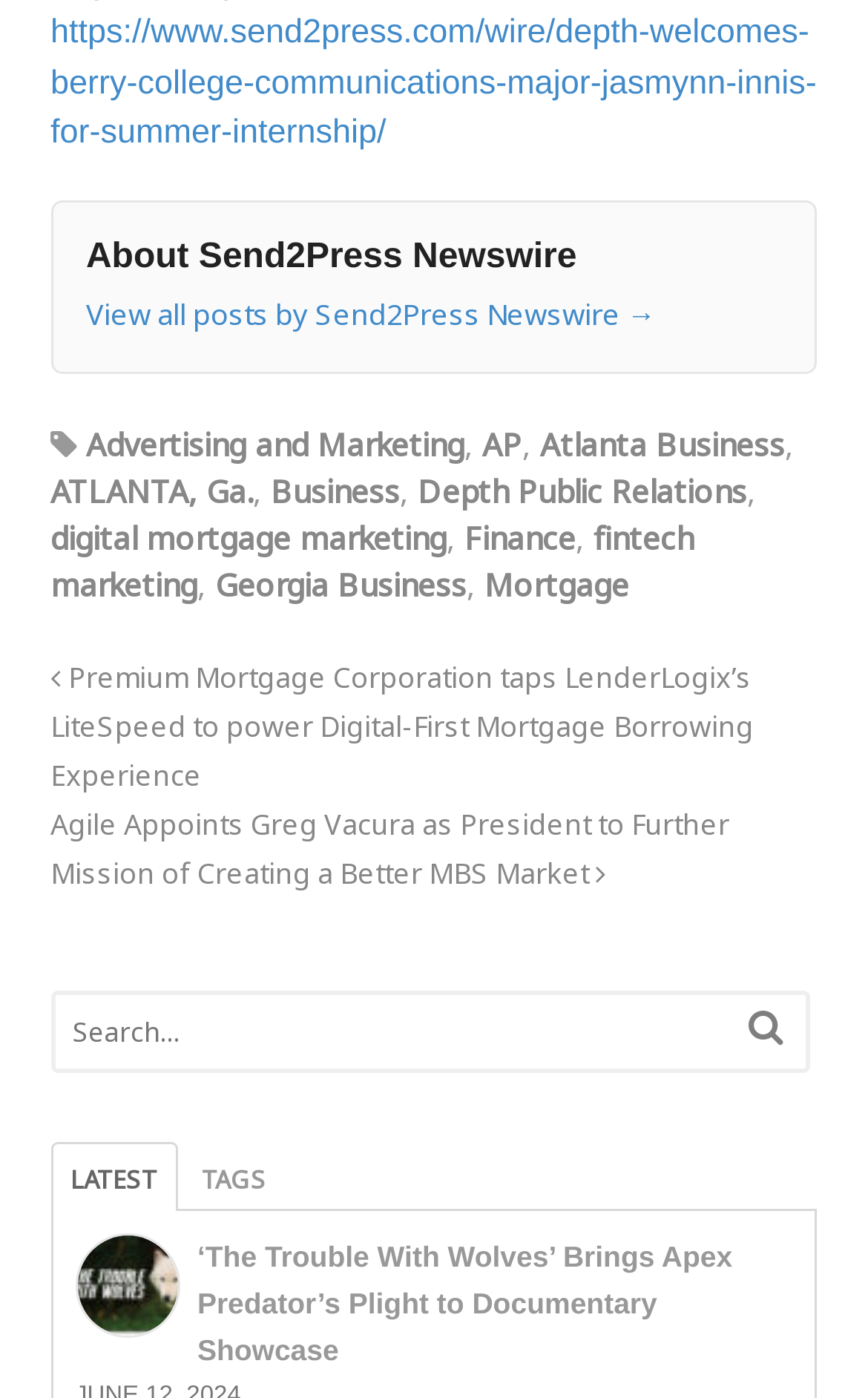Using the description: "Georgia Business", determine the UI element's bounding box coordinates. Ensure the coordinates are in the format of four float numbers between 0 and 1, i.e., [left, top, right, bottom].

[0.248, 0.403, 0.538, 0.434]